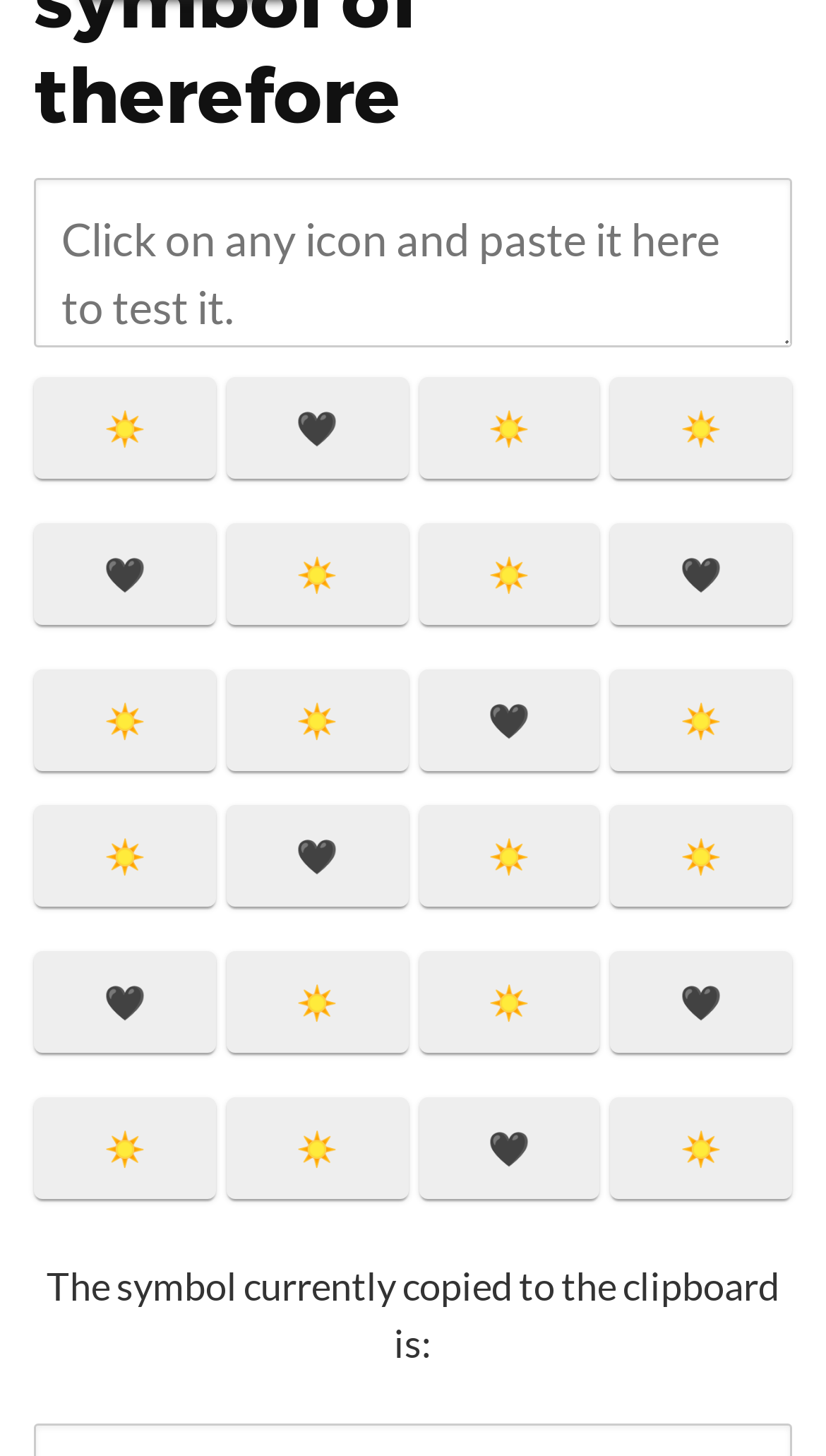Locate the bounding box coordinates of the element's region that should be clicked to carry out the following instruction: "paste text in the textbox". The coordinates need to be four float numbers between 0 and 1, i.e., [left, top, right, bottom].

[0.041, 0.123, 0.959, 0.239]